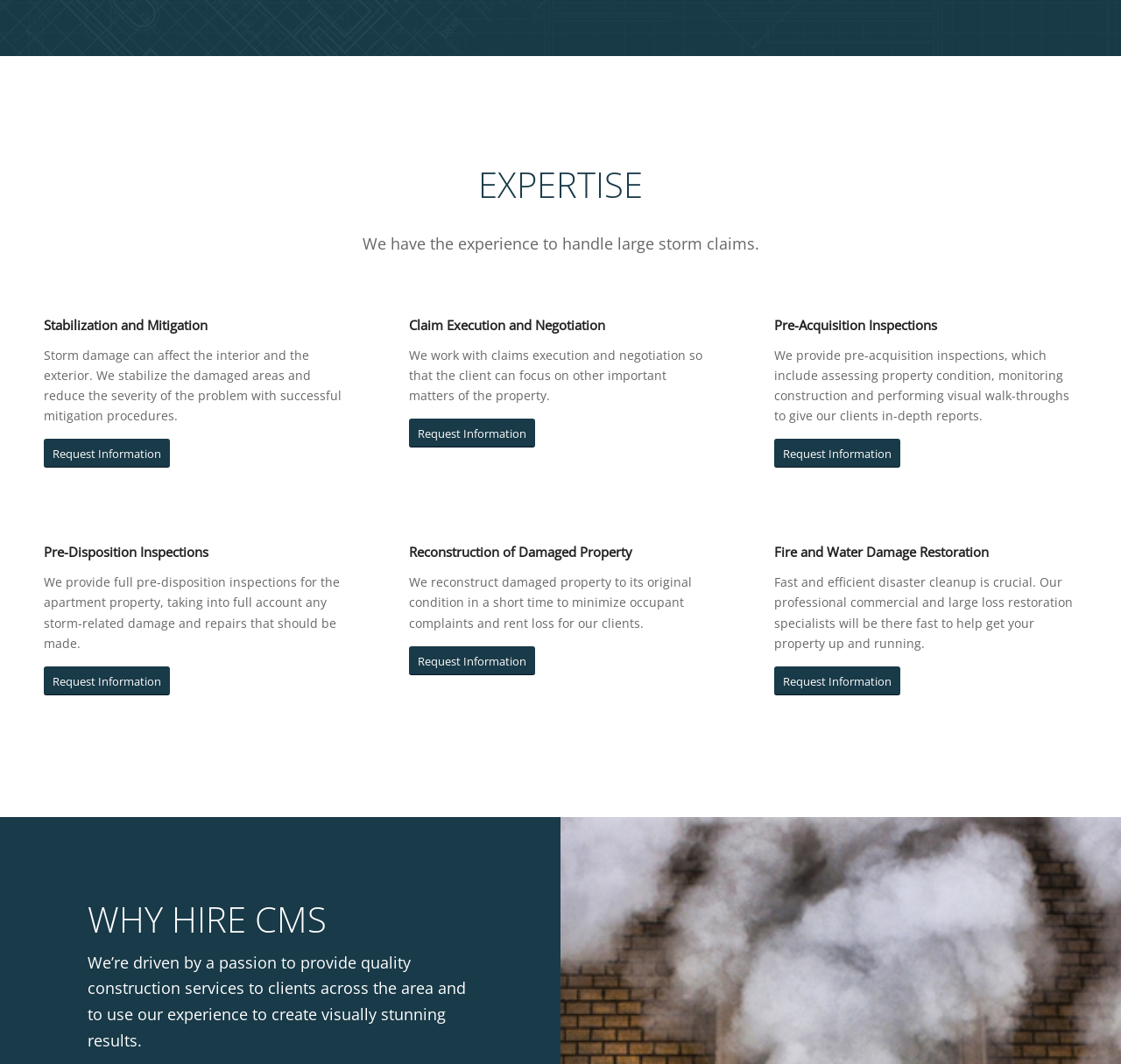What is the goal of CMS's reconstruction service?
Utilize the image to construct a detailed and well-explained answer.

As stated on the webpage, the goal of CMS's reconstruction of damaged property service is to minimize occupant complaints and rent loss for their clients by reconstructing the damaged property to its original condition in a short time.